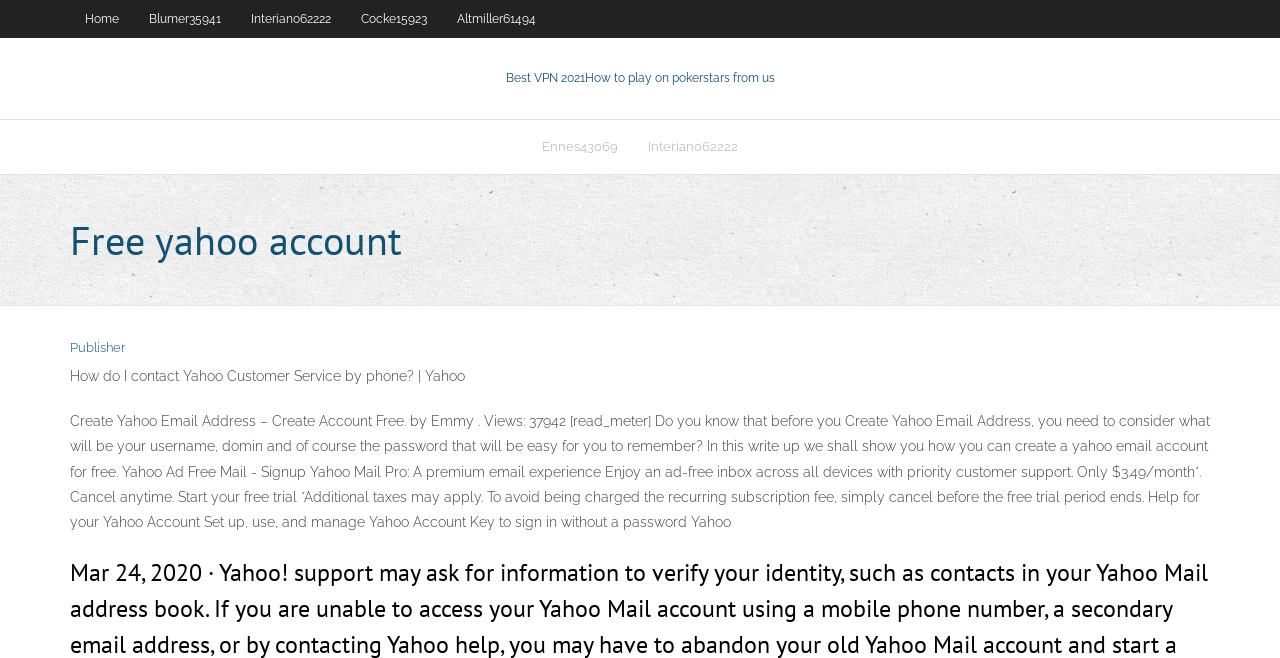What is the text of the webpage's headline?

Free yahoo account